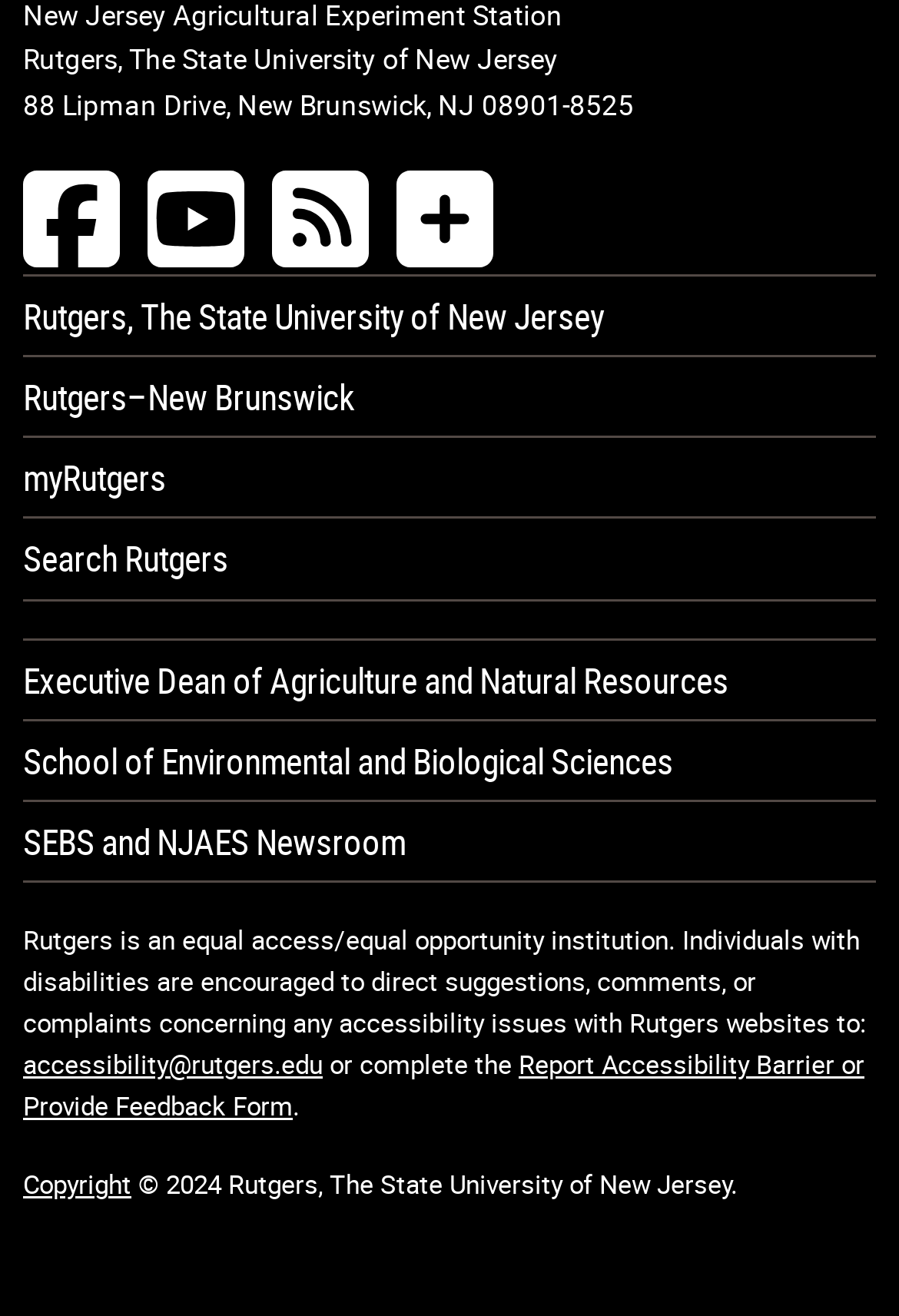Please specify the bounding box coordinates of the area that should be clicked to accomplish the following instruction: "contact accessibility". The coordinates should consist of four float numbers between 0 and 1, i.e., [left, top, right, bottom].

[0.026, 0.795, 0.359, 0.822]